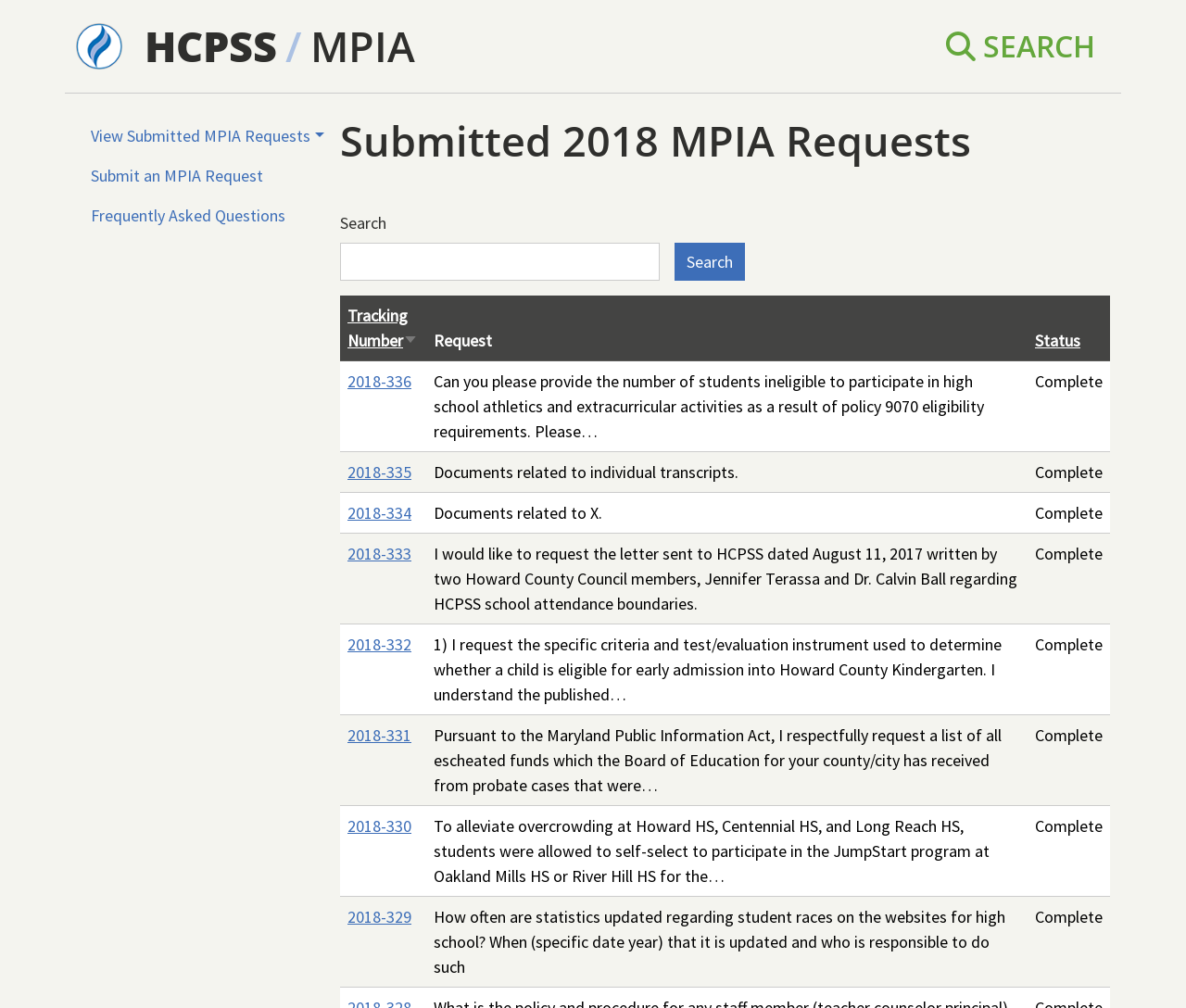Please provide a detailed answer to the question below based on the screenshot: 
How many columns are in the table of MPIA requests?

The table of MPIA requests has three columns: 'Tracking Number', 'Request', and 'Status'. These columns are used to organize and display information about each MPIA request.